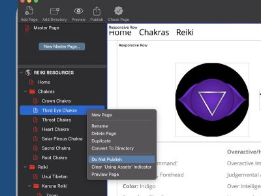What is the hierarchical structure of the navigation menu?
Kindly offer a comprehensive and detailed response to the question.

The dark-themed navigation menu on the left is organized in a hierarchical structure, with labels like 'Home', 'Chakras', and 'Reiki'.